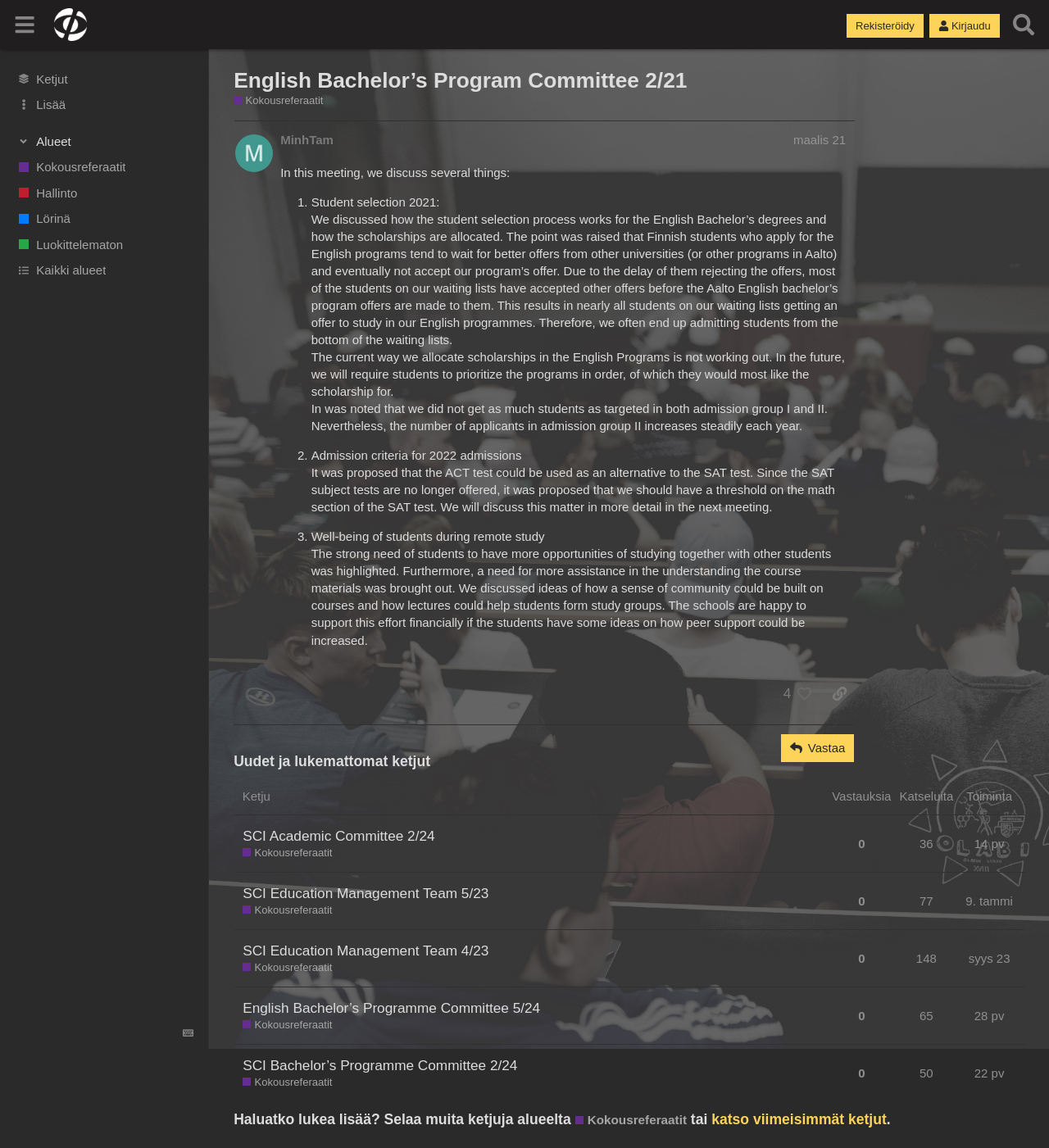What is the topic of the 'SCI Academic Committee 2/24' meeting?
Using the picture, provide a one-word or short phrase answer.

Kokousreferaatit